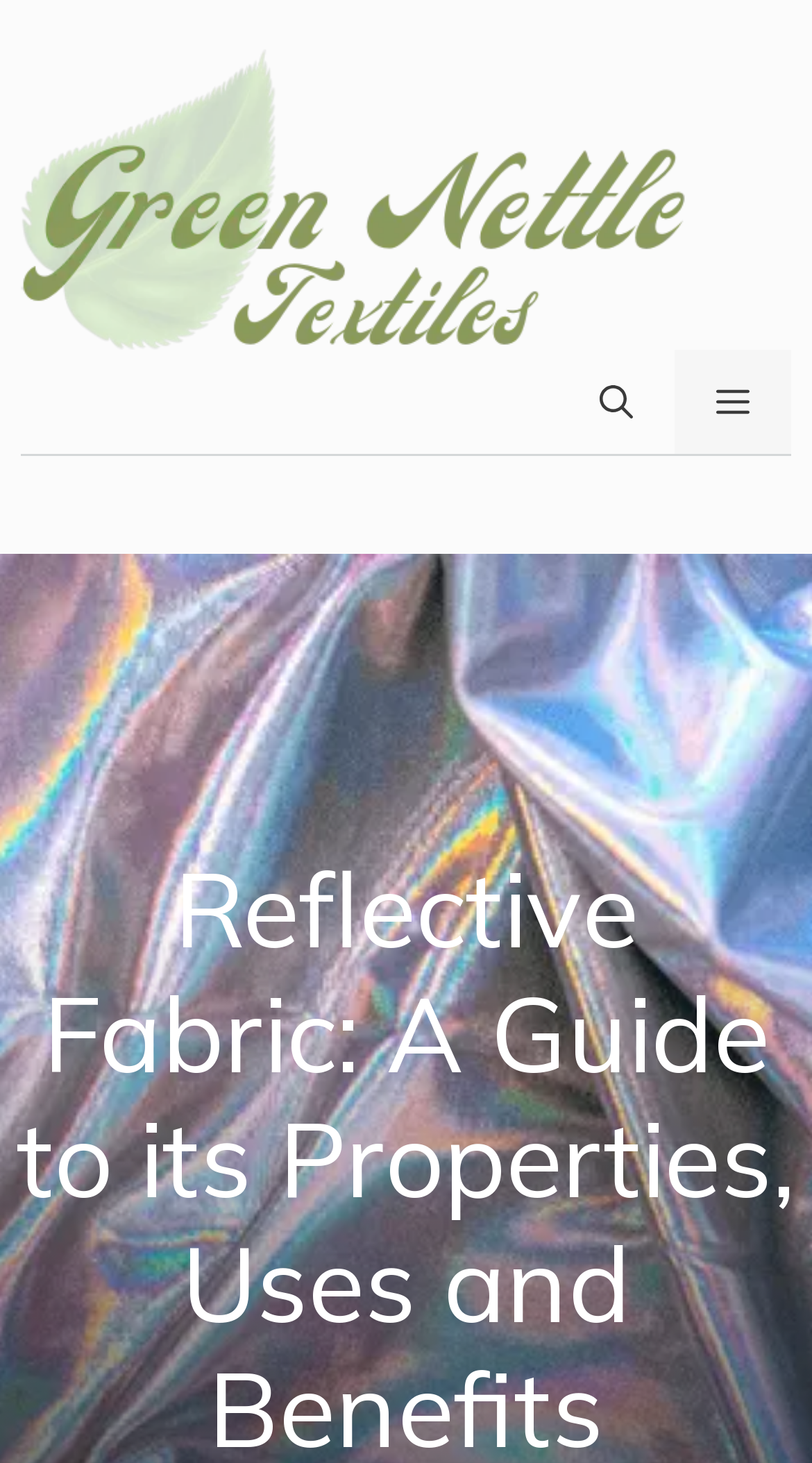What is the purpose of the button with the text 'MENU'?
Provide a well-explained and detailed answer to the question.

I inferred the purpose of the button by looking at its attributes, specifically the 'controls' attribute which points to the 'primary-menu' element, indicating that clicking the button will open the primary menu.